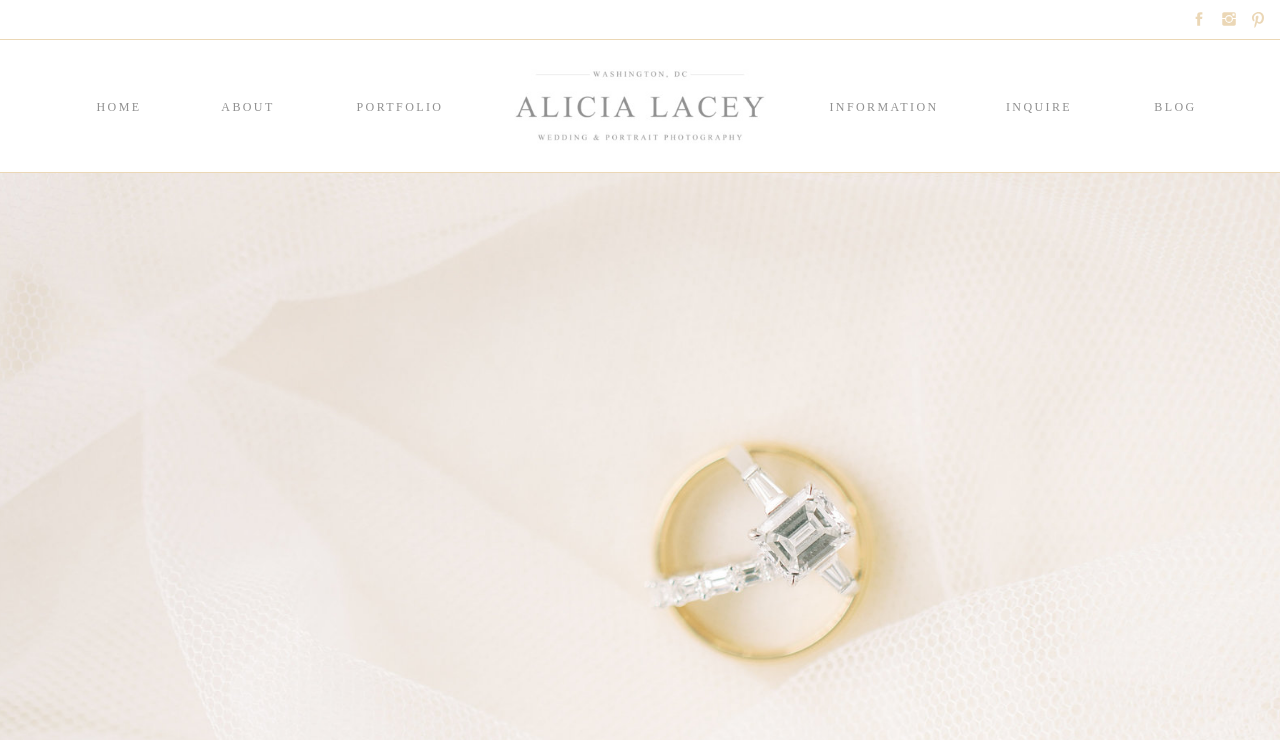Give a one-word or short-phrase answer to the following question: 
What is the position of the 'INQUIRE' link?

Top-right